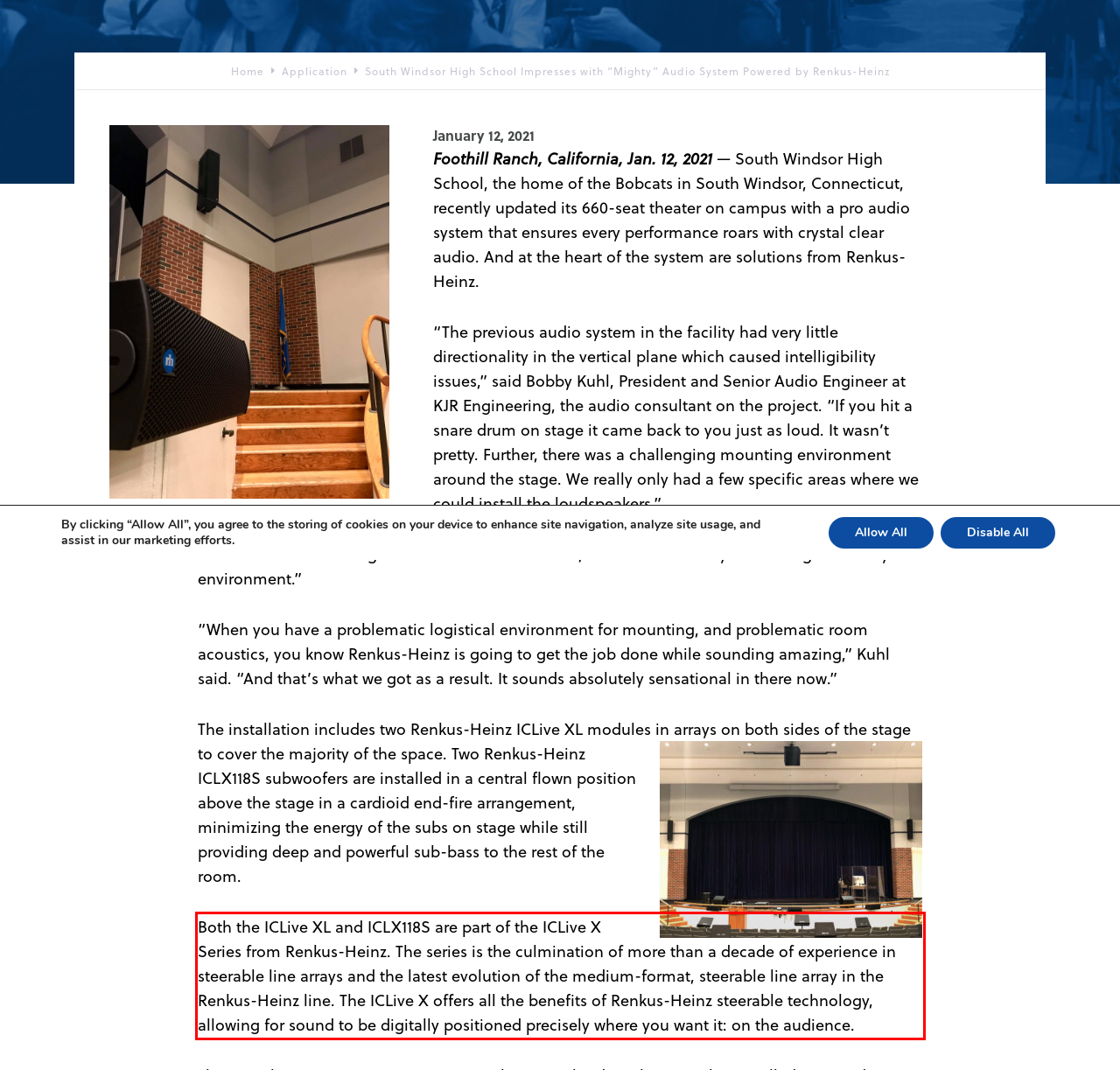You have a screenshot of a webpage, and there is a red bounding box around a UI element. Utilize OCR to extract the text within this red bounding box.

Both the ICLive XL and ICLX118S are part of the ICLive X Series from Renkus-Heinz. The series is the culmination of more than a decade of experience in steerable line arrays and the latest evolution of the medium-format, steerable line array in the Renkus-Heinz line. The ICLive X offers all the benefits of Renkus-Heinz steerable technology, allowing for sound to be digitally positioned precisely where you want it: on the audience.